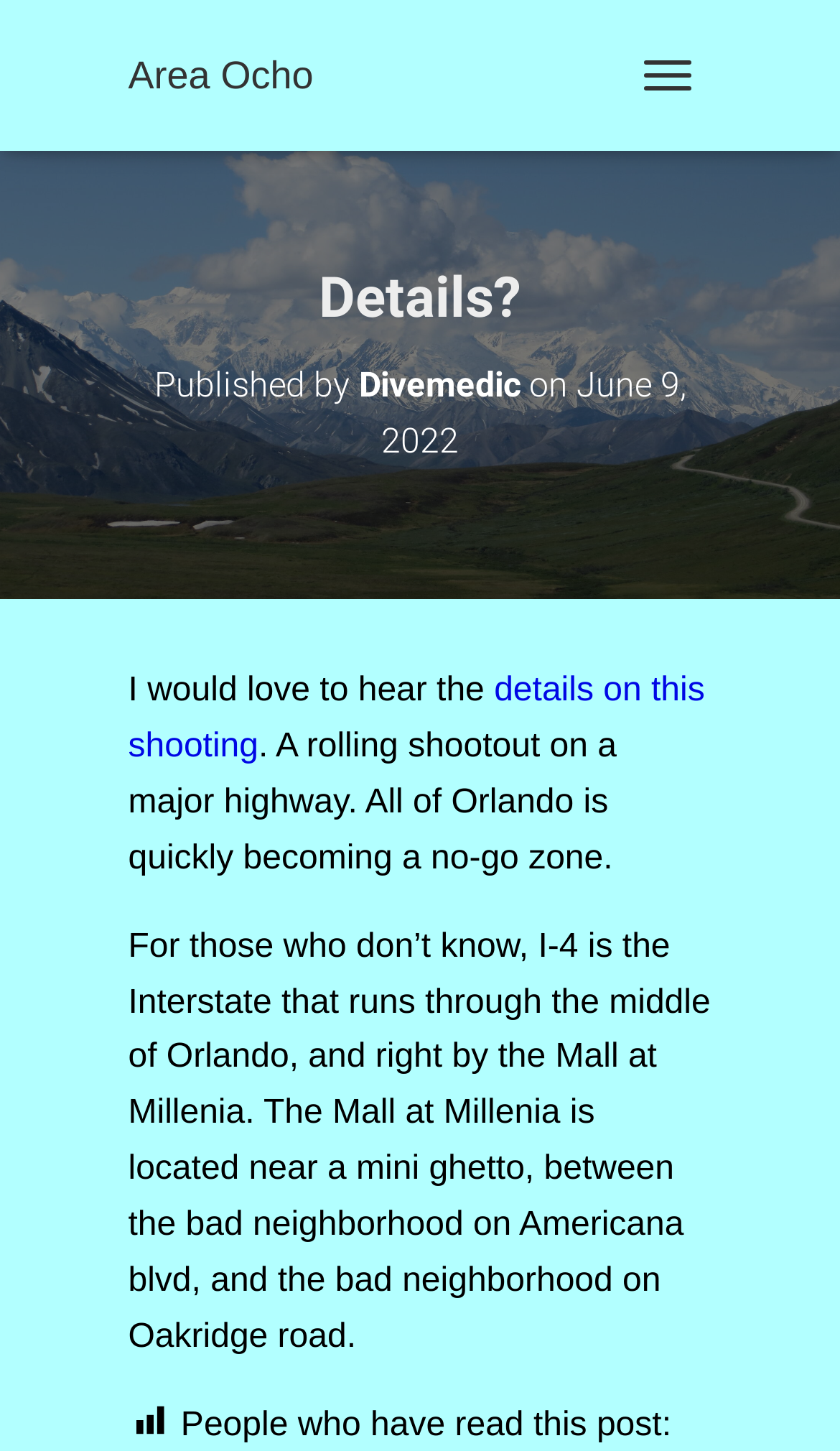What is the name of the author of the article?
From the details in the image, provide a complete and detailed answer to the question.

The author's name can be found in the heading 'Published by Divemedic on June 9, 2022', which is a sub-element of the root element.